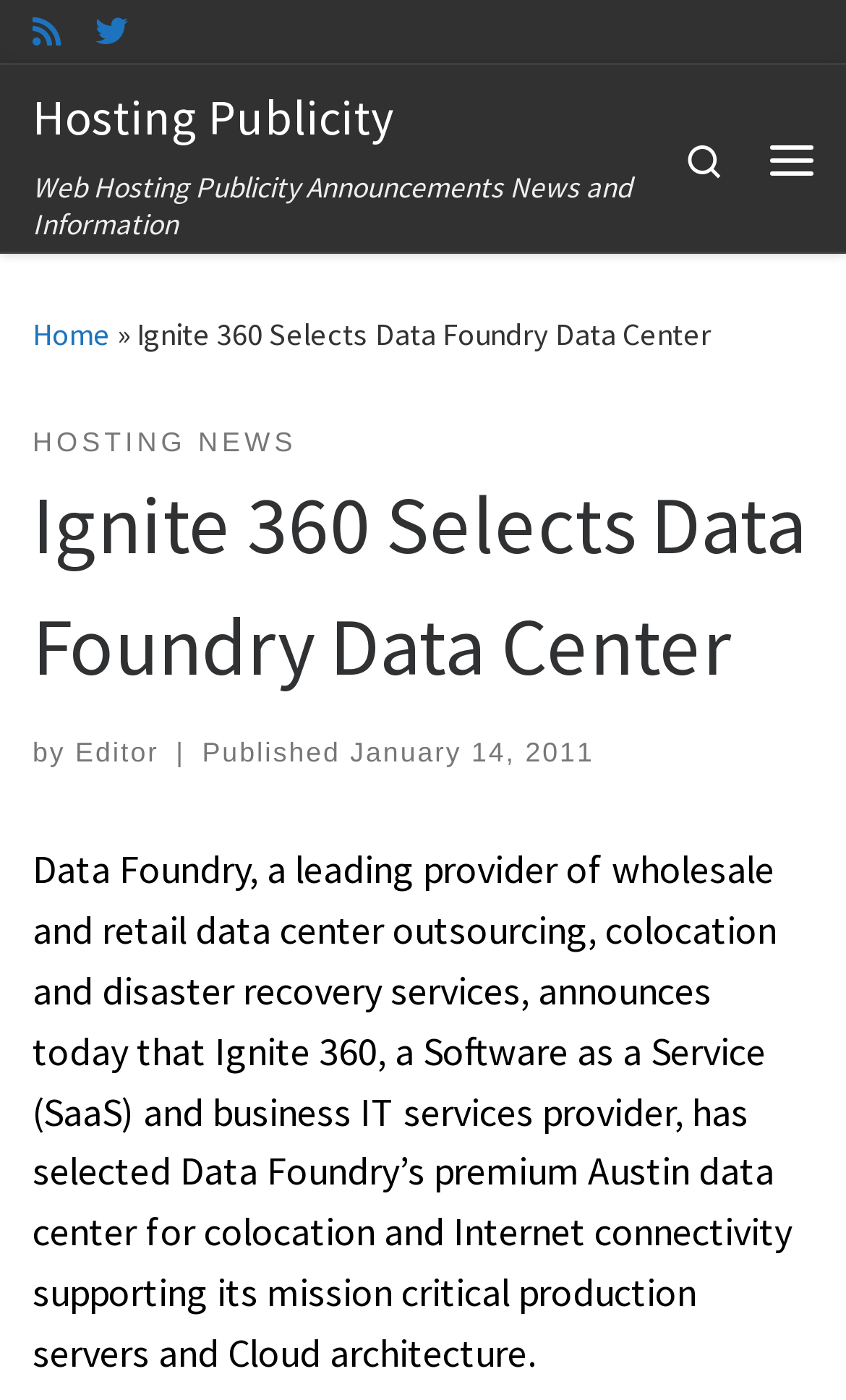Please identify the bounding box coordinates of the element on the webpage that should be clicked to follow this instruction: "Search the website". The bounding box coordinates should be given as four float numbers between 0 and 1, formatted as [left, top, right, bottom].

[0.779, 0.066, 0.885, 0.16]